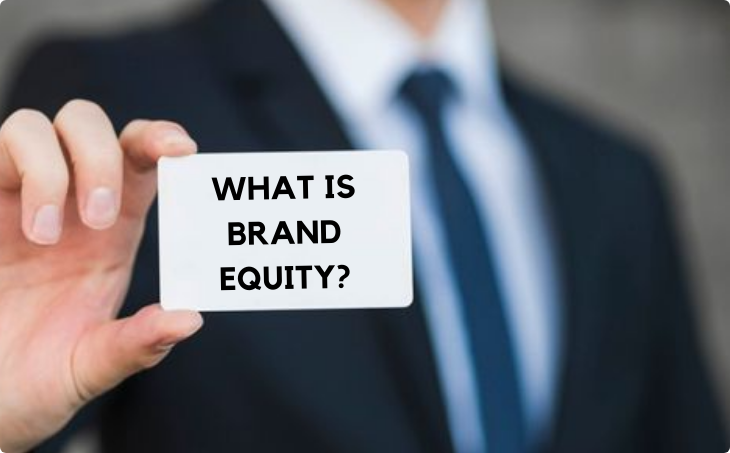What is brand equity defined as?
Answer the question based on the image using a single word or a brief phrase.

Value a brand holds in consumers' eyes